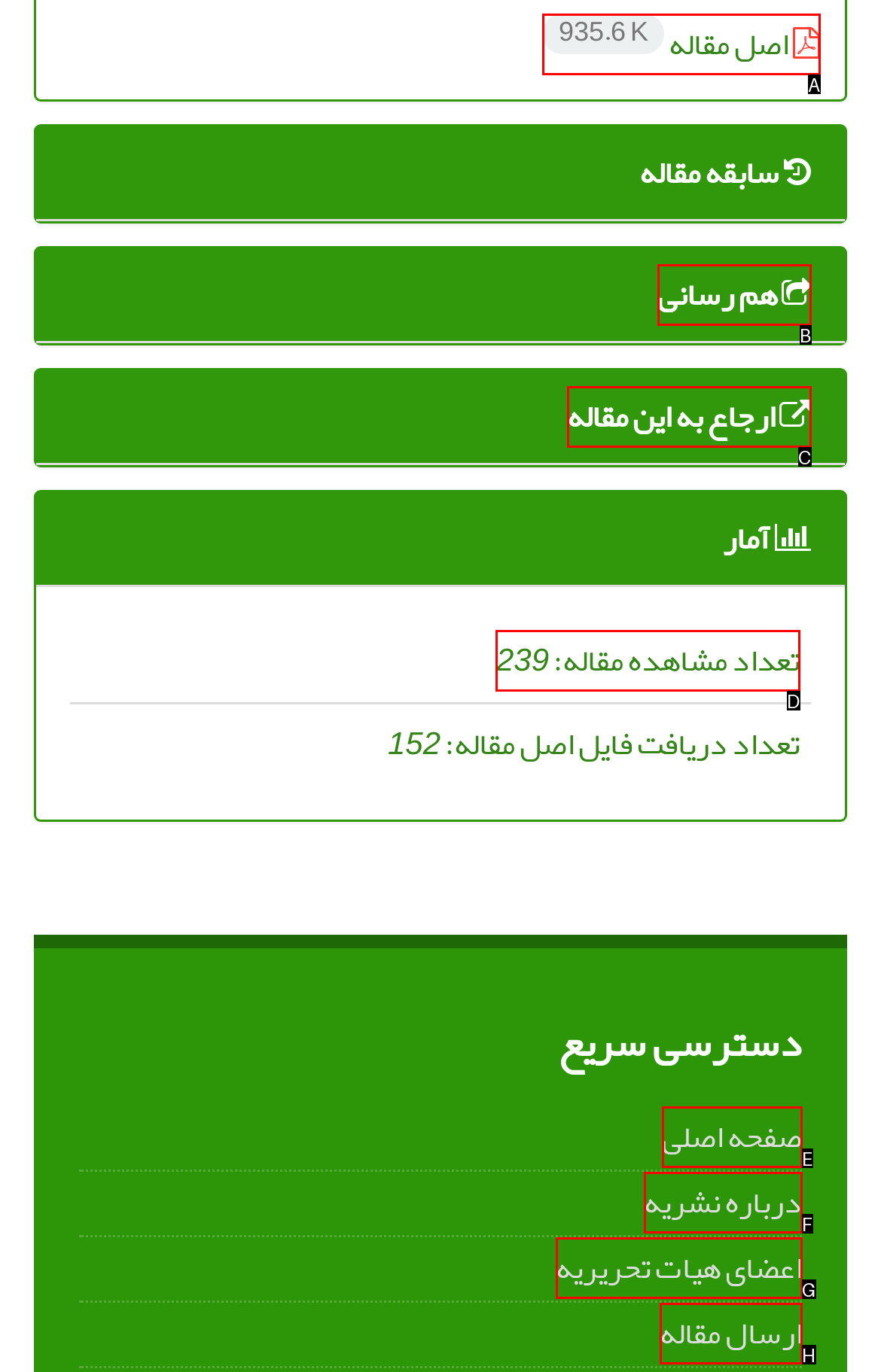With the provided description: ارجاع به این مقاله, select the most suitable HTML element. Respond with the letter of the selected option.

C